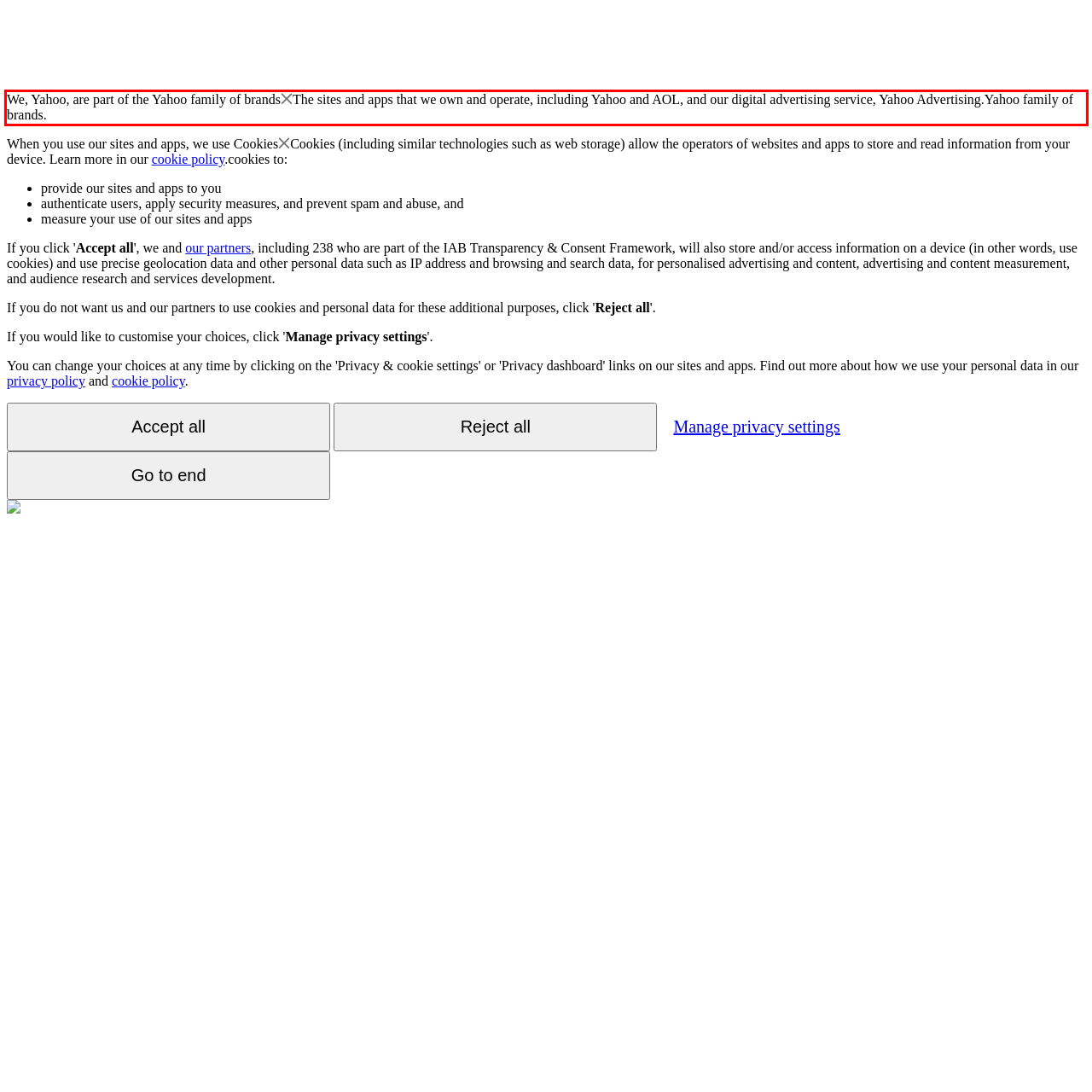From the provided screenshot, extract the text content that is enclosed within the red bounding box.

We, Yahoo, are part of the Yahoo family of brandsThe sites and apps that we own and operate, including Yahoo and AOL, and our digital advertising service, Yahoo Advertising.Yahoo family of brands.